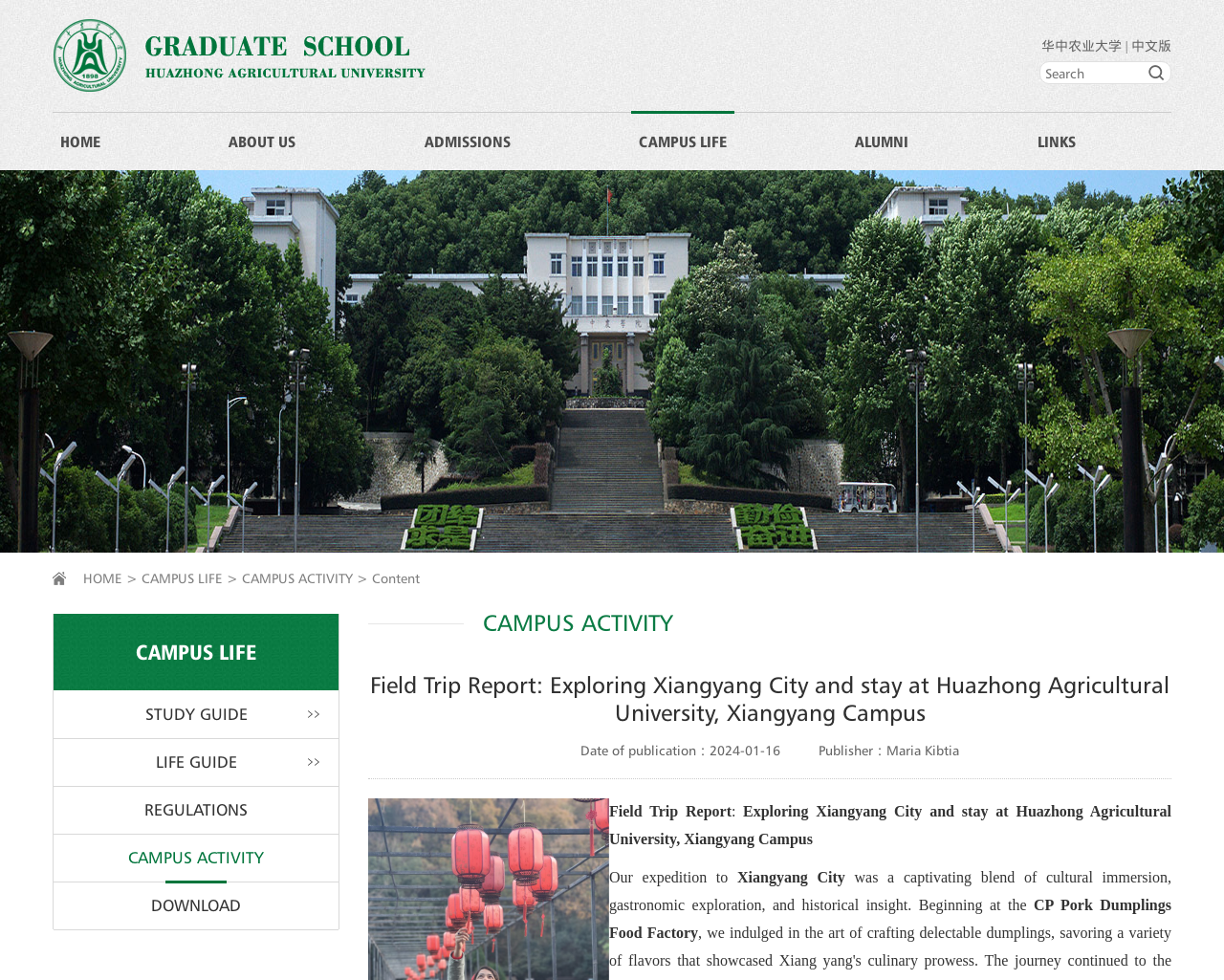Respond to the question below with a concise word or phrase:
What is the name of the food factory visited during the expedition?

CP Pork Dumplings Food Factory